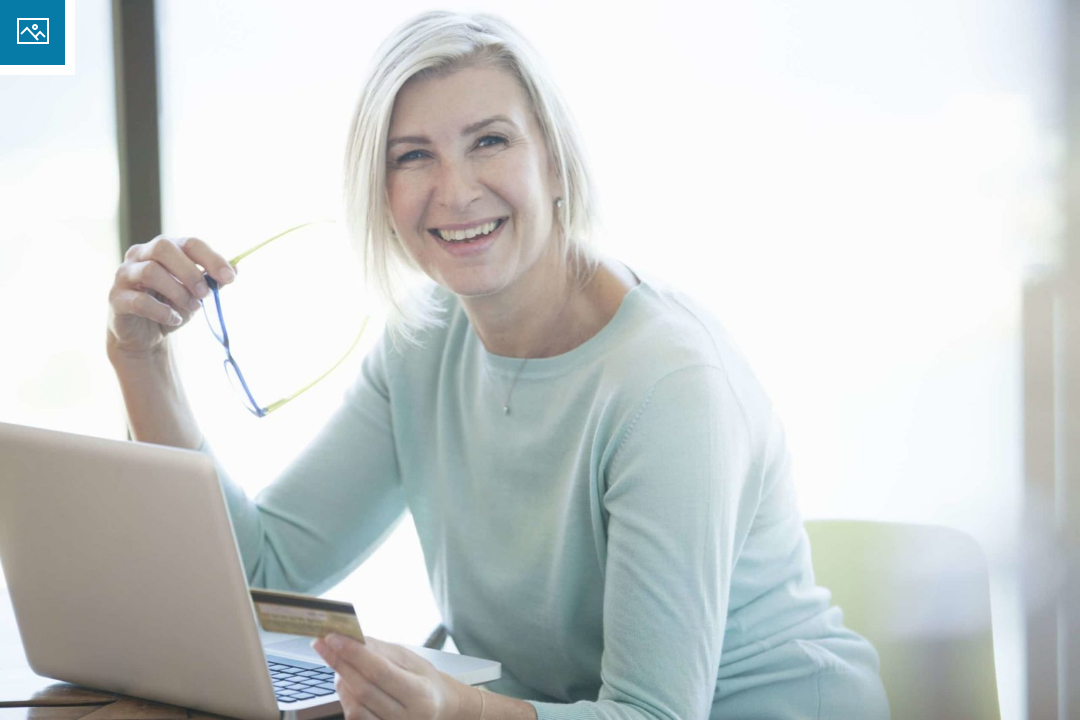Create a detailed narrative of what is happening in the image.

In this image, an older woman is joyfully engaged in her work at a computer, embodying the theme of late-career changes. She smiles brightly, holding a pair of glasses in one hand, while a credit card is visible in the other, suggesting she may be making online transactions or pursuing new opportunities. The soft, natural lighting creates an inviting and positive atmosphere, highlighting her enthusiasm and confidence in exploring new ventures later in life. This visual ties into the broader concept of embracing second acts during retirement, inspiring older adults to pursue their dreams and aspirations.